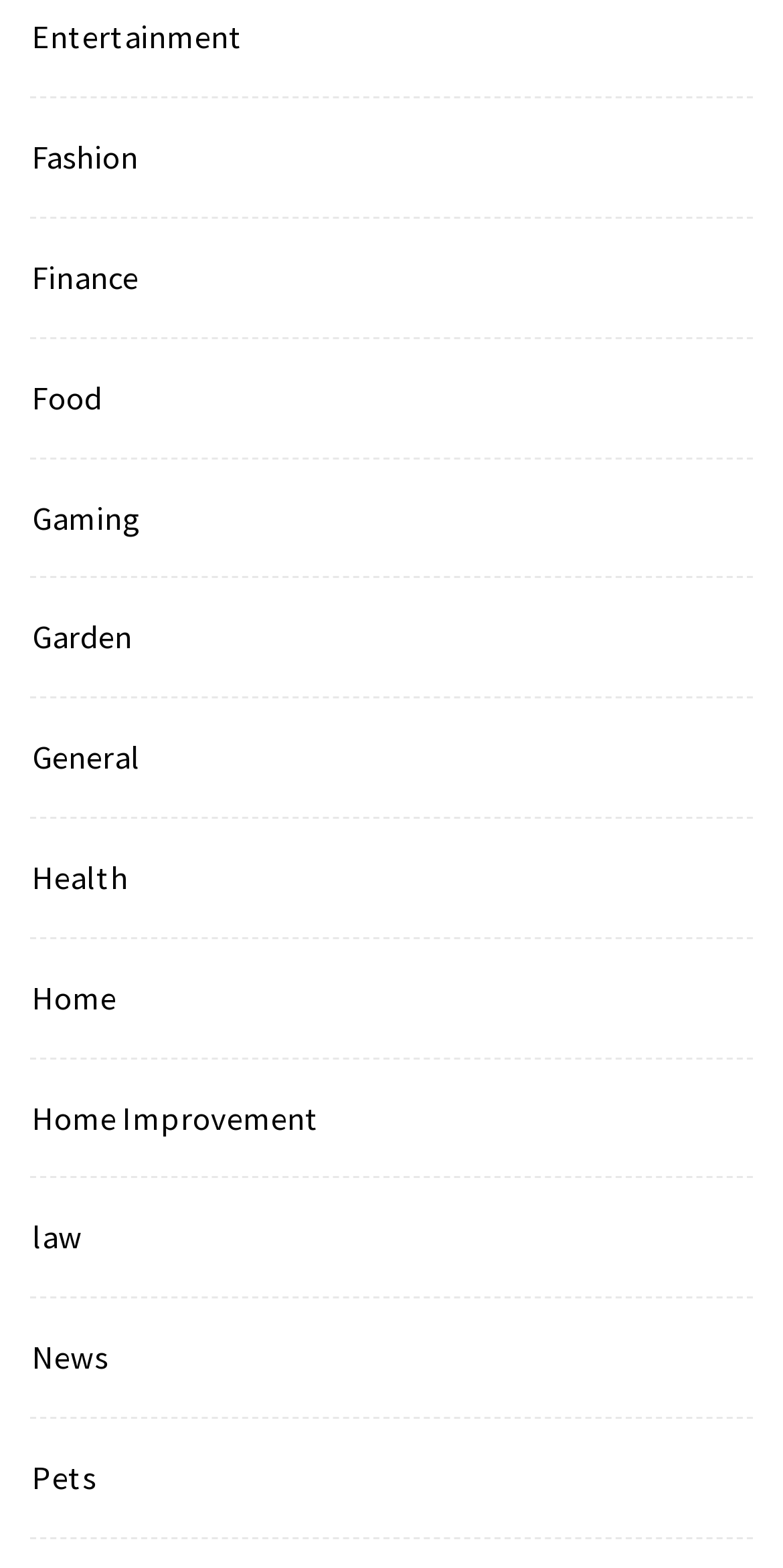Locate the bounding box coordinates of the area to click to fulfill this instruction: "Browse Entertainment". The bounding box should be presented as four float numbers between 0 and 1, in the order [left, top, right, bottom].

[0.026, 0.006, 0.31, 0.042]